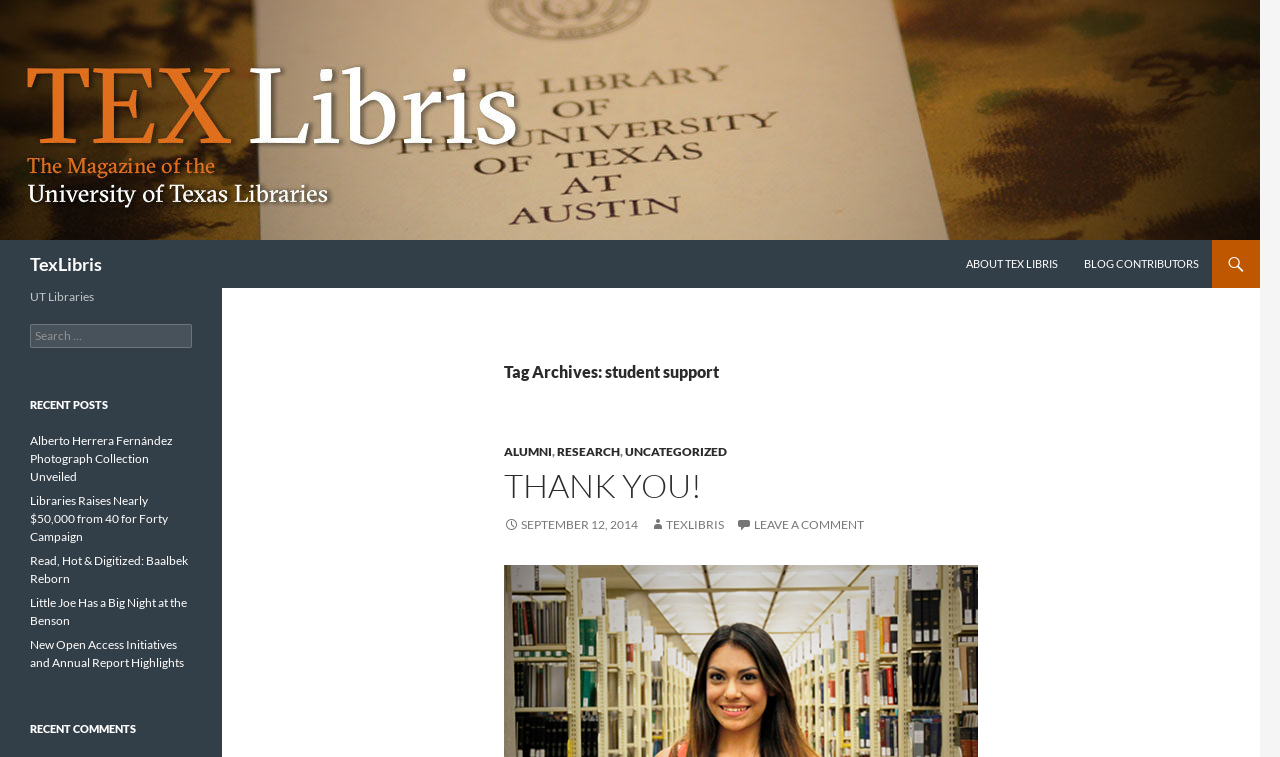What is the name of the library?
Observe the image and answer the question with a one-word or short phrase response.

UT Libraries